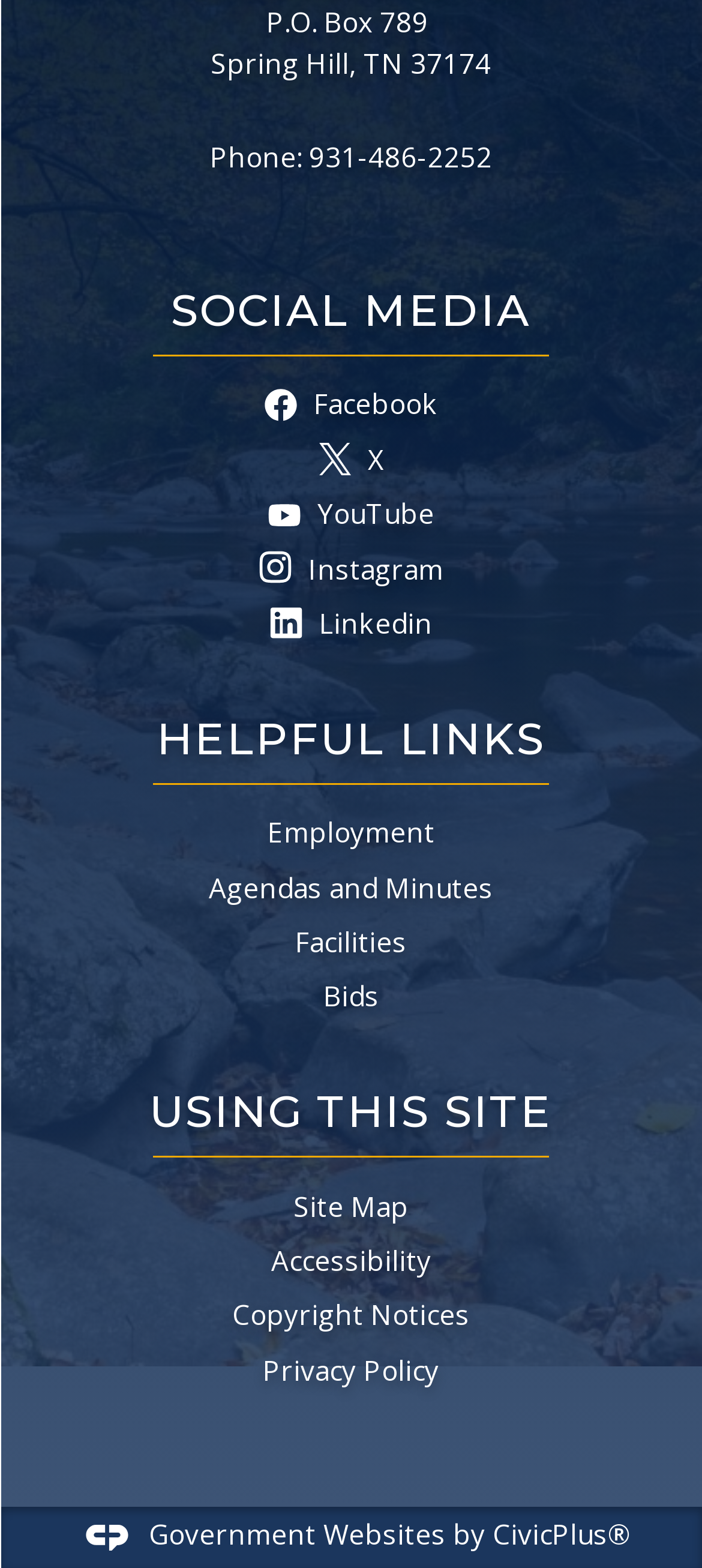Identify the bounding box coordinates of the clickable region to carry out the given instruction: "search for a keyword".

None